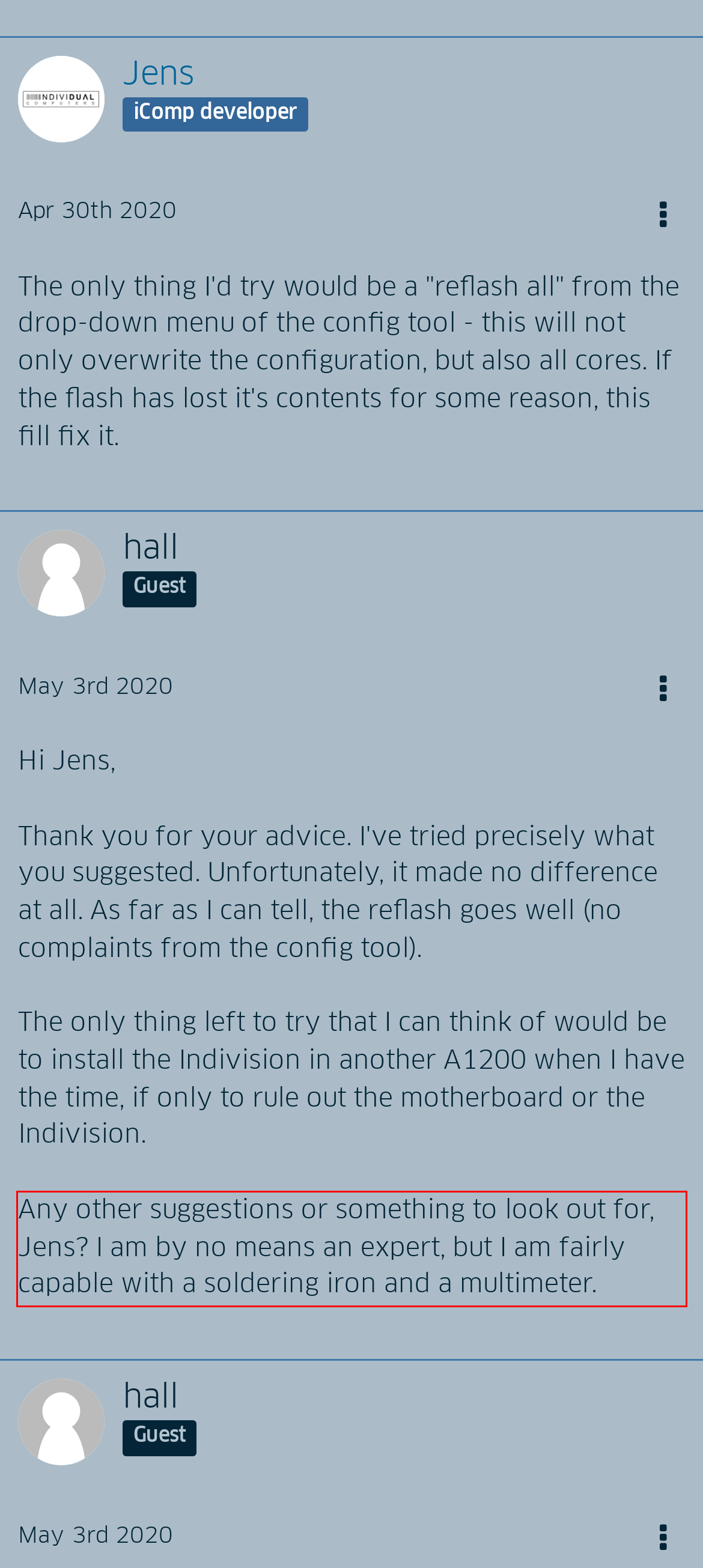Please identify the text within the red rectangular bounding box in the provided webpage screenshot.

Any other suggestions or something to look out for, Jens? I am by no means an expert, but I am fairly capable with a soldering iron and a multimeter.